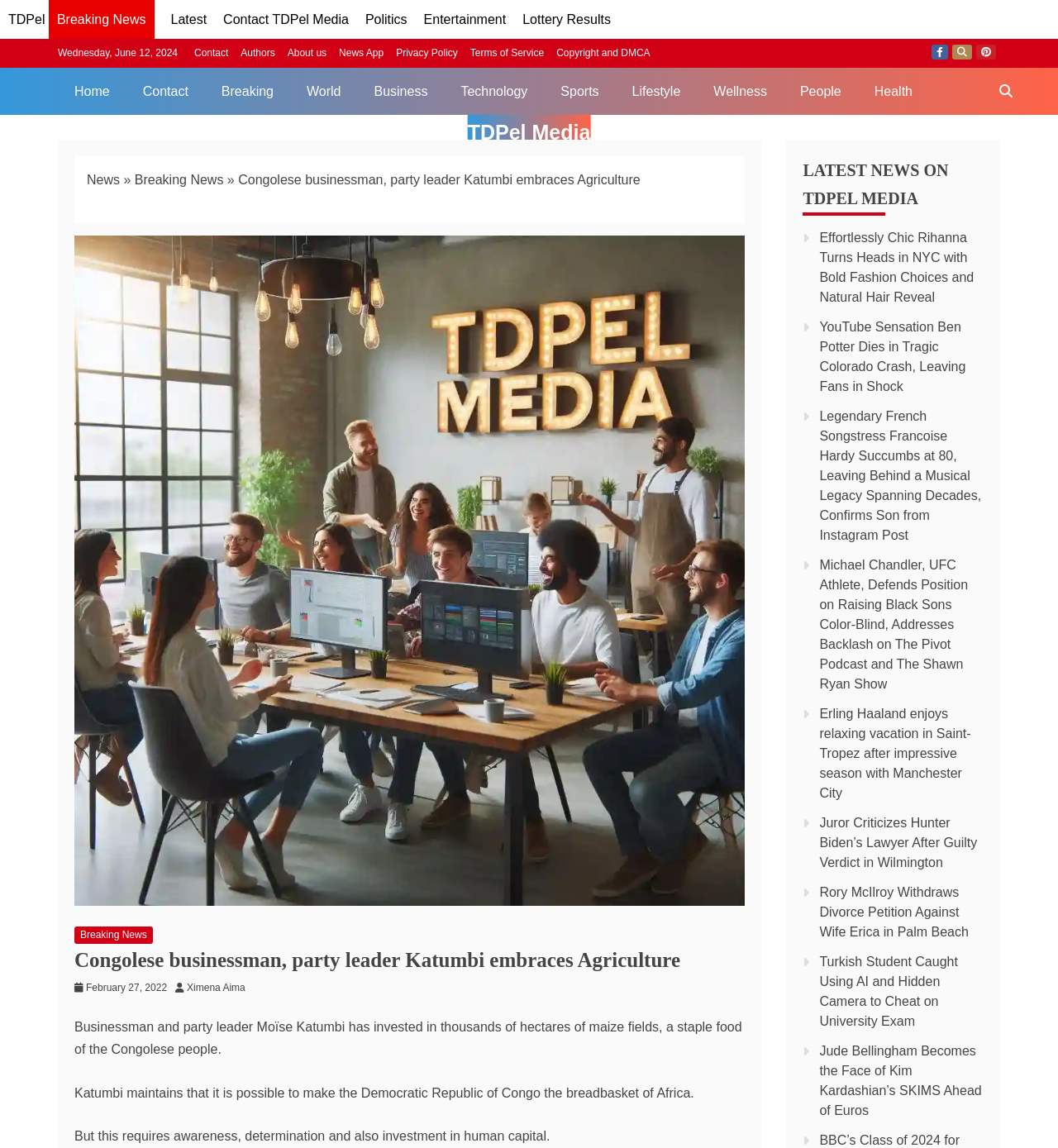Respond with a single word or phrase for the following question: 
How many news articles are listed under 'LATEST NEWS ON TDPEL MEDIA'?

8